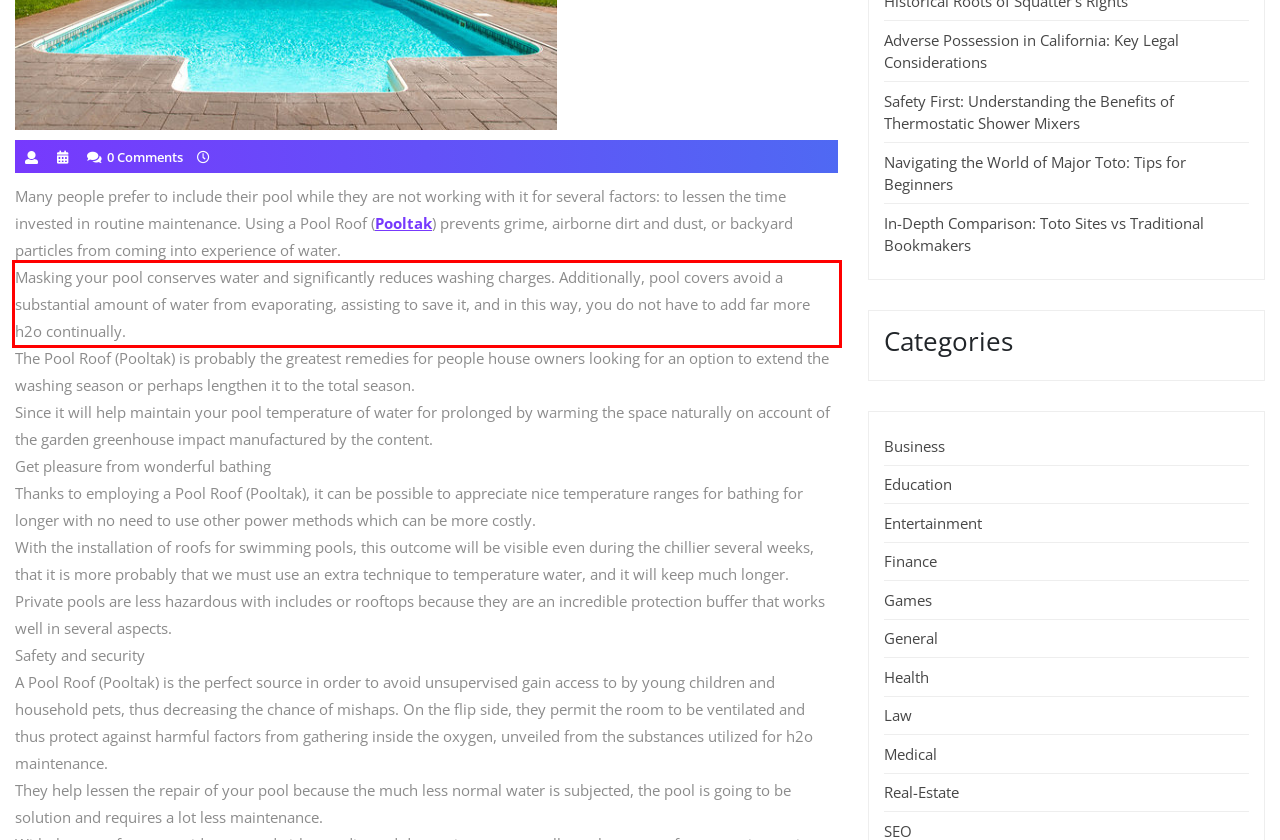Please recognize and transcribe the text located inside the red bounding box in the webpage image.

Masking your pool conserves water and significantly reduces washing charges. Additionally, pool covers avoid a substantial amount of water from evaporating, assisting to save it, and in this way, you do not have to add far more h2o continually.